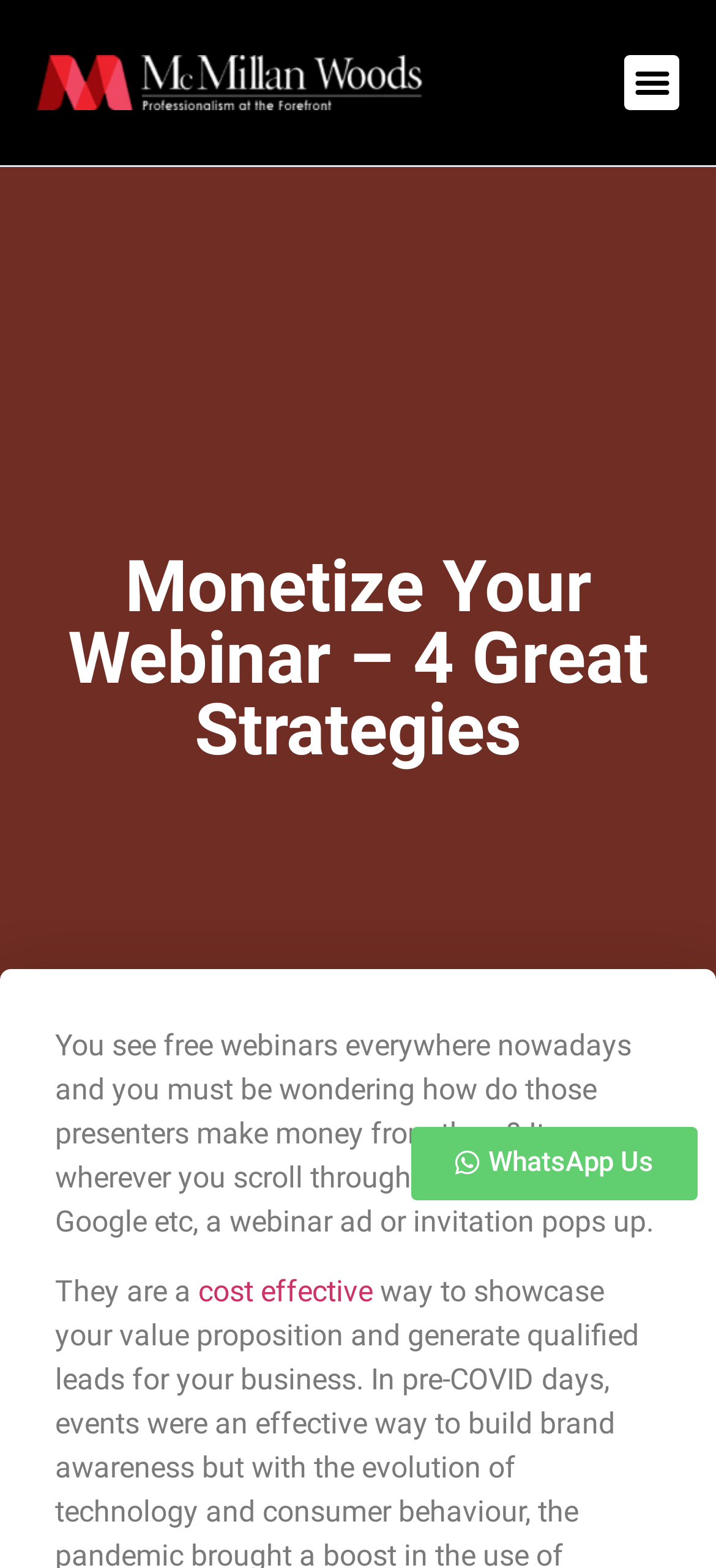Find the bounding box coordinates for the HTML element specified by: "WhatsApp Us".

[0.574, 0.719, 0.974, 0.766]